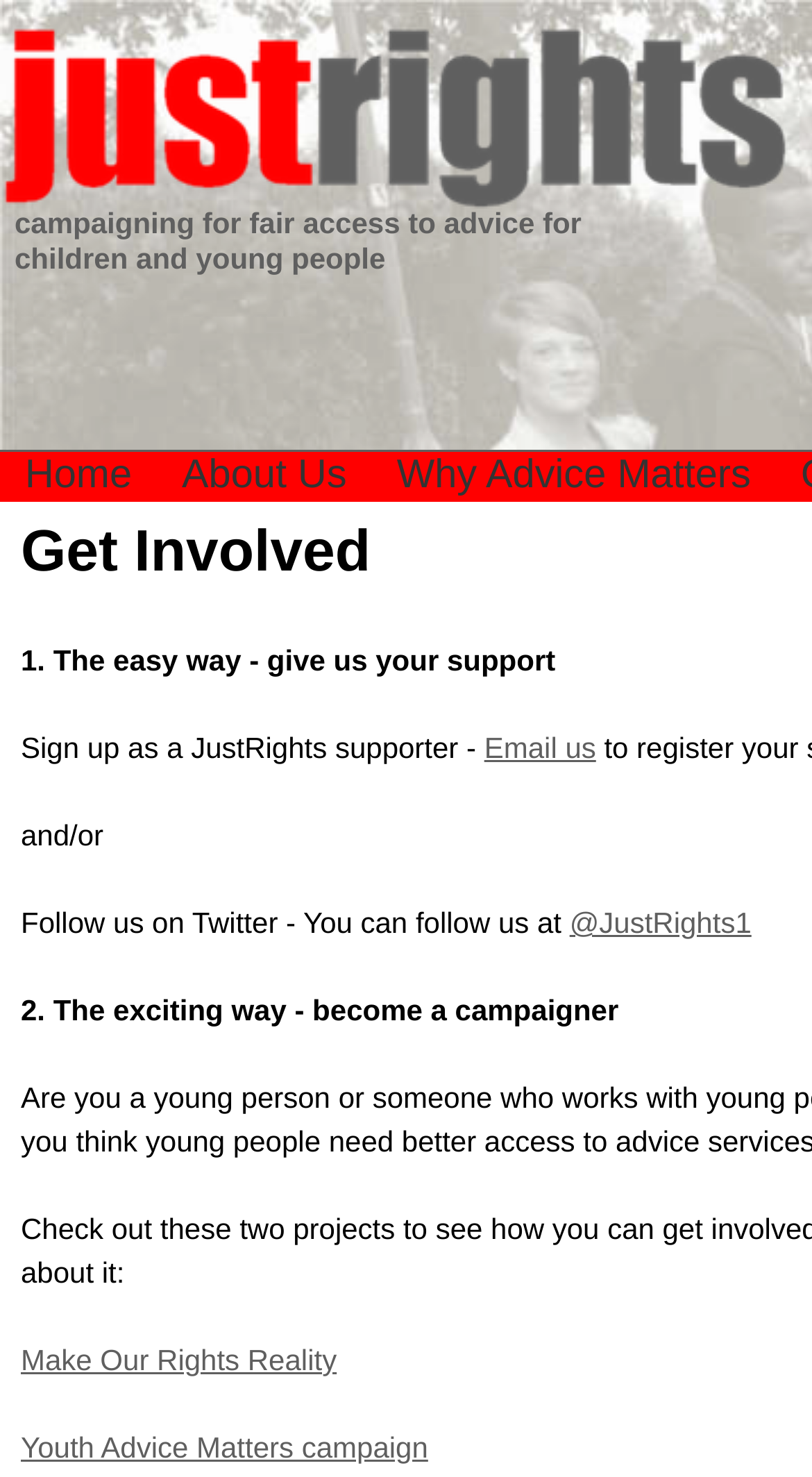Respond with a single word or phrase:
What is the main purpose of this webpage?

Get involved in Just Rights